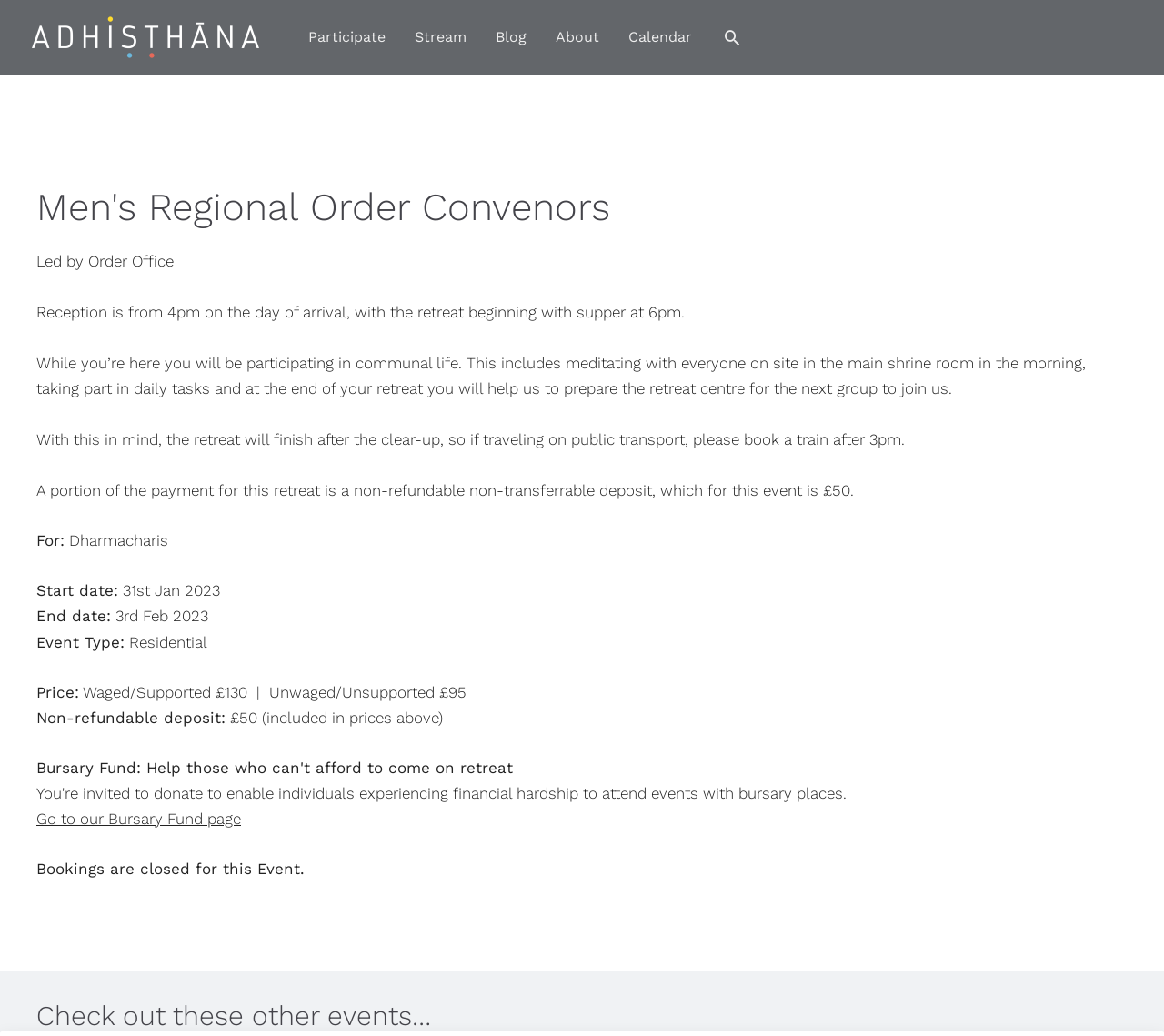What is the price for unwaged or unsupported participants?
Please use the visual content to give a single word or phrase answer.

£95